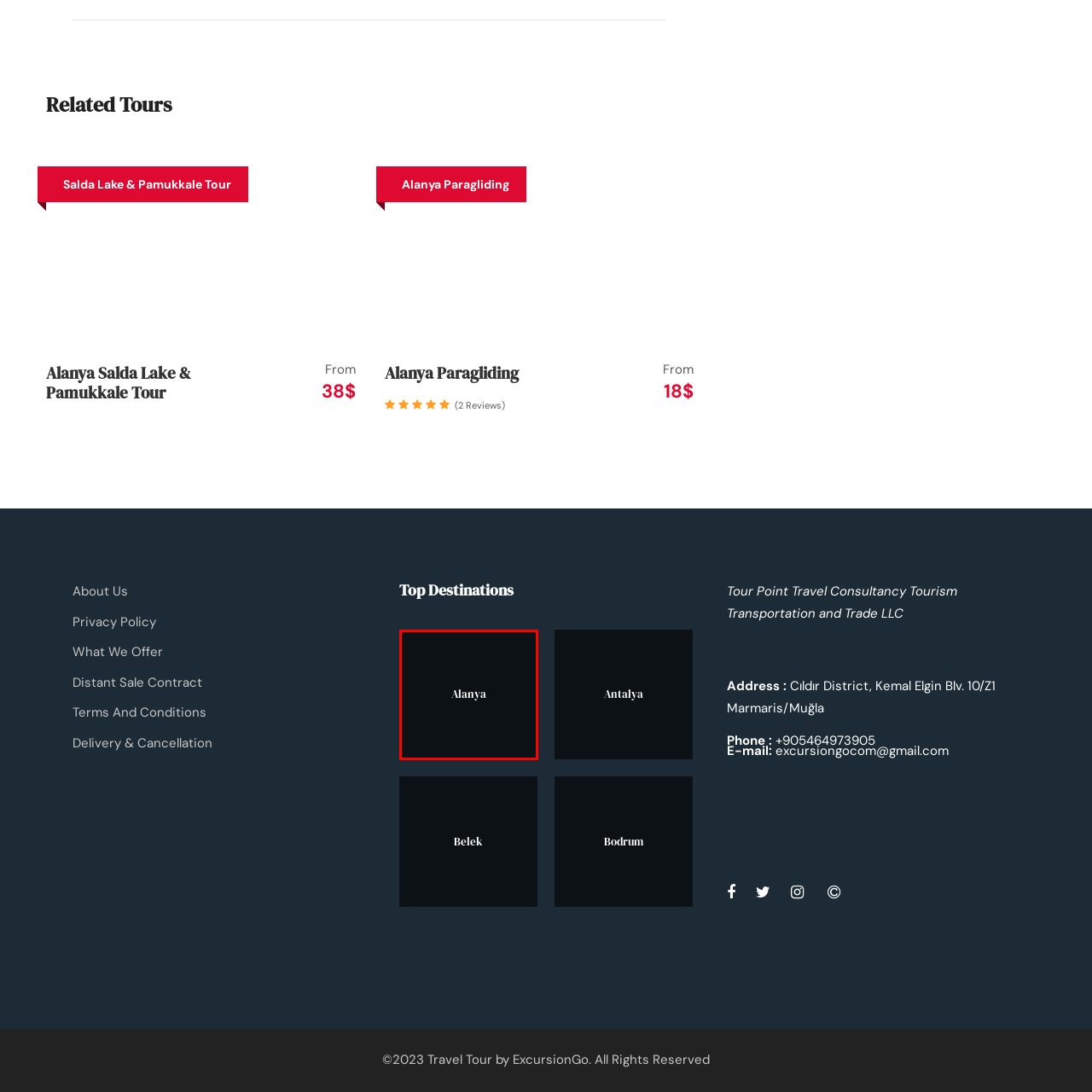Thoroughly describe the scene captured inside the red-bordered section of the image.

The image prominently features the word "Alanya" displayed in an elegant font against a dark background. This visually striking representation is associated with the section highlighting various excursions in Alanya, a popular tourist destination known for its beautiful beaches, historical sites, and vibrant culture. Alanya serves as a key focus within the travel offerings, inviting potential visitors to explore its attractions and activities available through local tours and experiences.